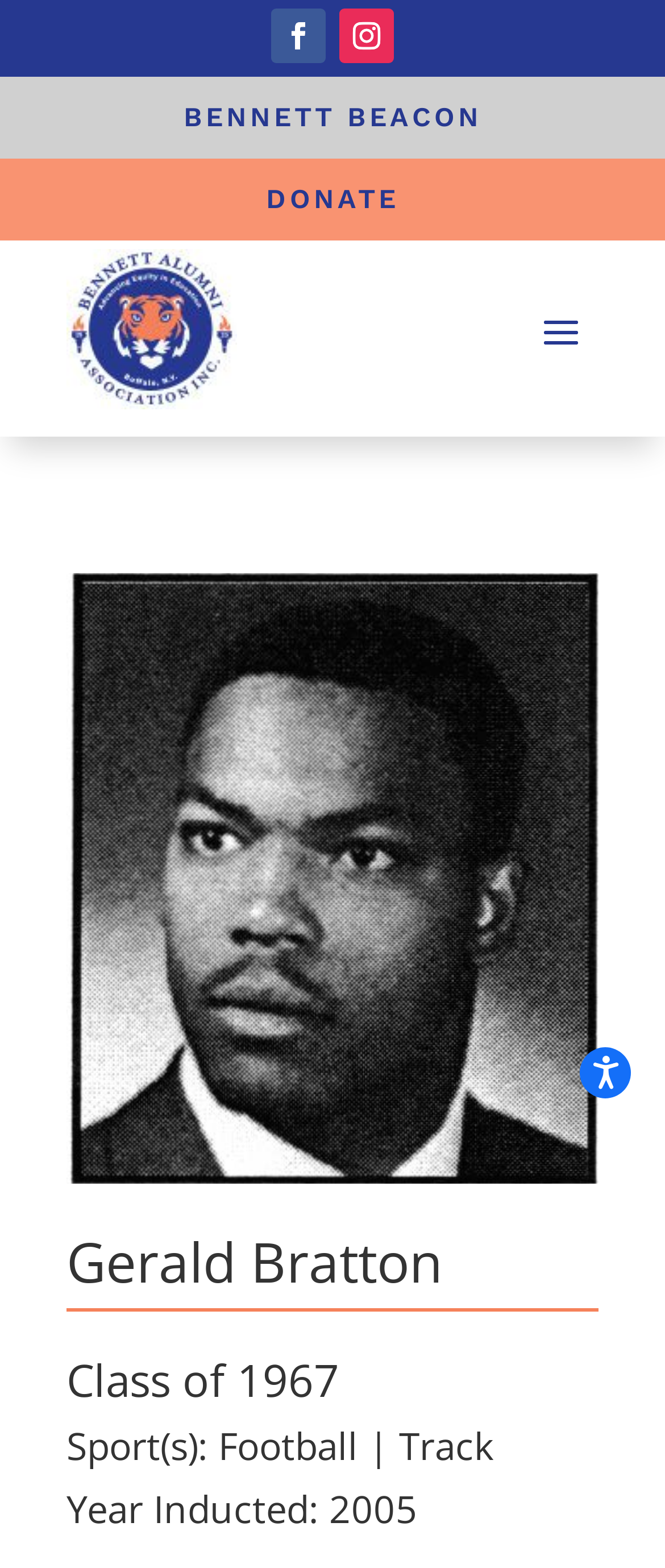Determine the bounding box coordinates of the region I should click to achieve the following instruction: "Open accessibility options". Ensure the bounding box coordinates are four float numbers between 0 and 1, i.e., [left, top, right, bottom].

[0.872, 0.668, 0.949, 0.701]